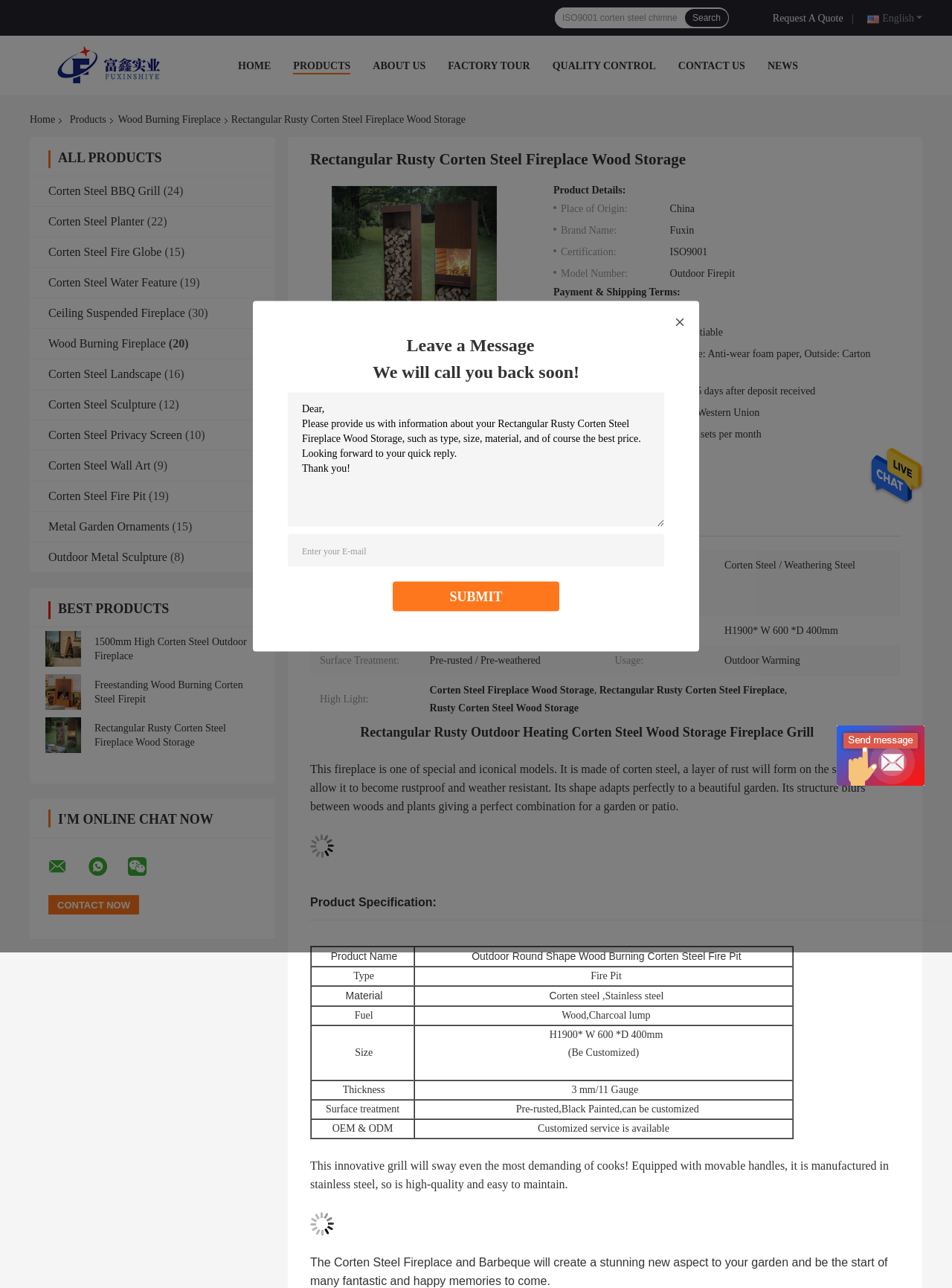Please pinpoint the bounding box coordinates for the region I should click to adhere to this instruction: "Send a message".

[0.879, 0.563, 0.971, 0.61]